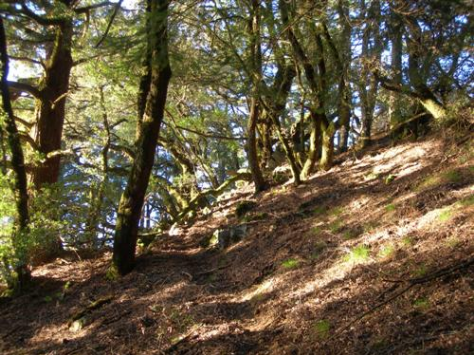Respond with a single word or phrase to the following question:
What is the possible location of this landscape?

Mt. Tamalpais State Park